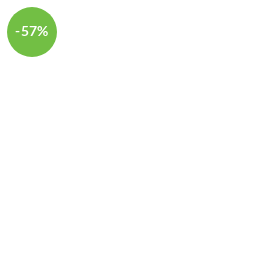Break down the image and describe each part extensively.

The image prominently features a circular green badge indicating a significant discount of 57%. This badge is likely part of a promotional design for a product, drawing attention to potential savings for customers. The background appears minimalistic, focusing on the message of the discount to entice shoppers. Such visual elements are commonly used in marketing to highlight special offers, encouraging engagement and purchases. This discount could pertain to items in a collection like the "Top 30 Photoshop Actions Bundle," which is likely featured alongside this badge in a product listing.